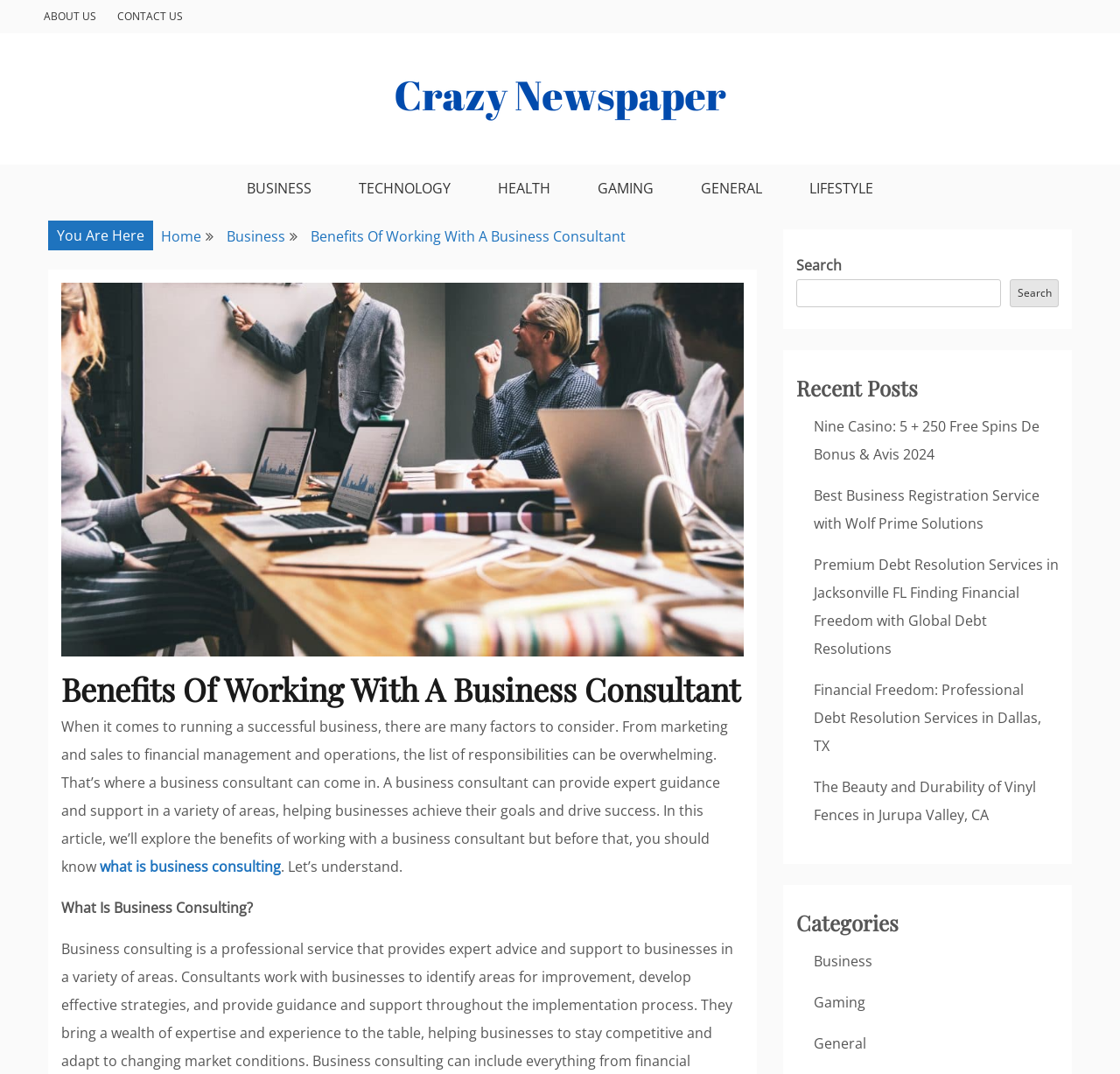Find the bounding box coordinates of the area that needs to be clicked in order to achieve the following instruction: "Click on ABOUT US". The coordinates should be specified as four float numbers between 0 and 1, i.e., [left, top, right, bottom].

[0.039, 0.0, 0.086, 0.031]